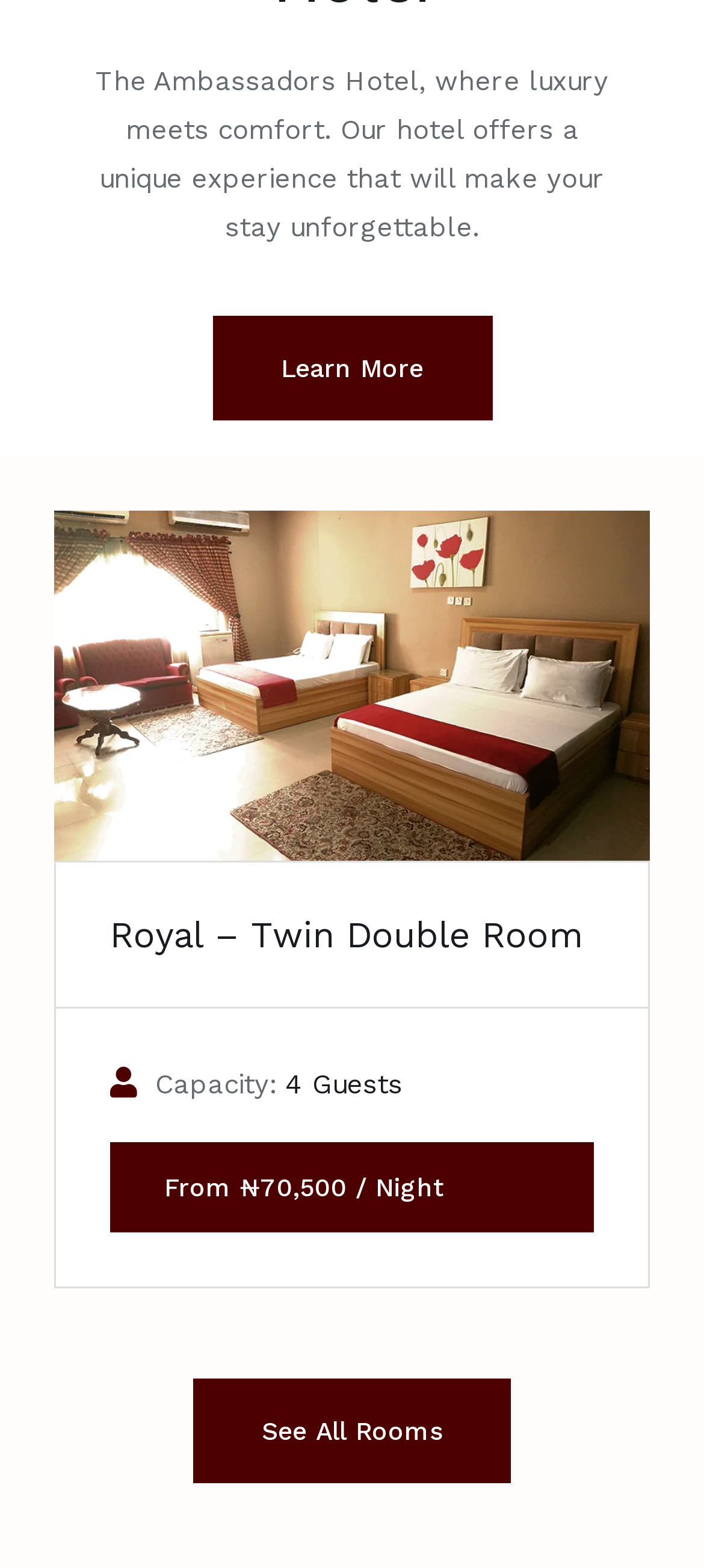Locate the UI element described by From ₦70,500 / Night and provide its bounding box coordinates. Use the format (top-left x, top-left y, bottom-right x, bottom-right y) with all values as floating point numbers between 0 and 1.

[0.156, 0.729, 0.844, 0.786]